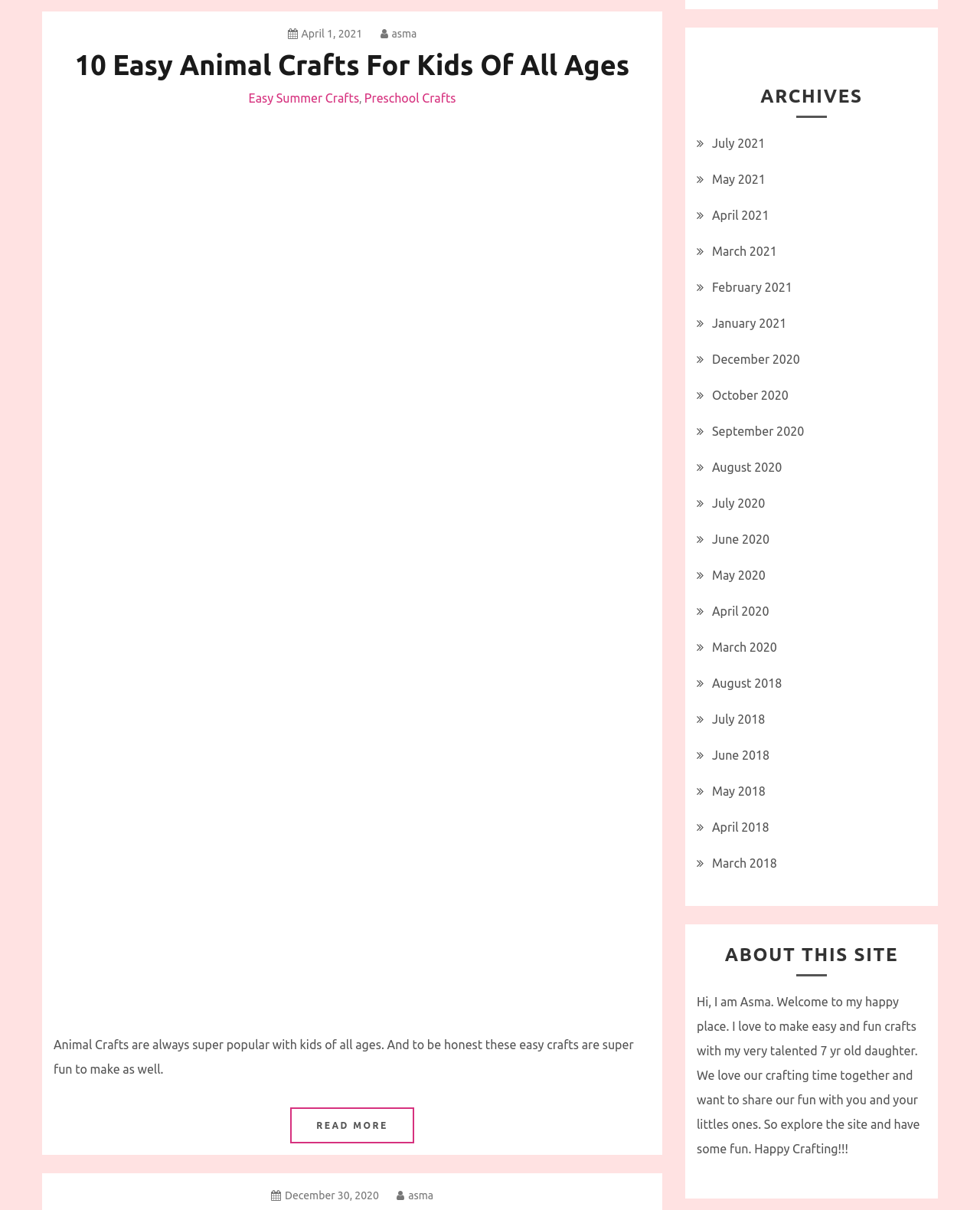What type of crafts are featured on the website?
Could you answer the question with a detailed and thorough explanation?

The website features animal crafts, as evident from the title of the article '10 Easy Animal Crafts For Kids Of All Ages' and the description in the 'ABOUT THIS SITE' section, which mentions 'easy and fun crafts' made with the author's daughter.